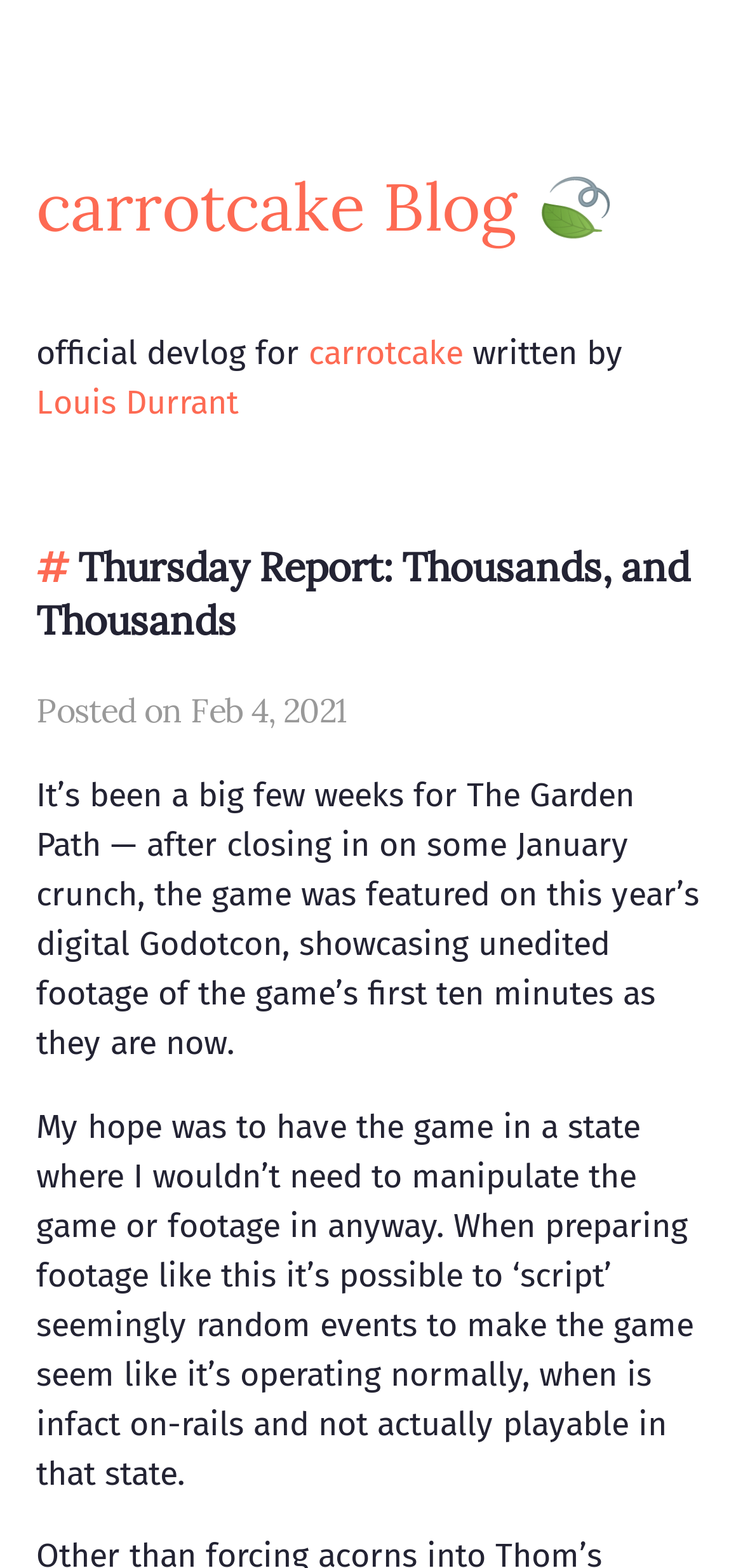What is the purpose of preparing footage for the game?
Use the screenshot to answer the question with a single word or phrase.

to make the game seem like it’s operating normally